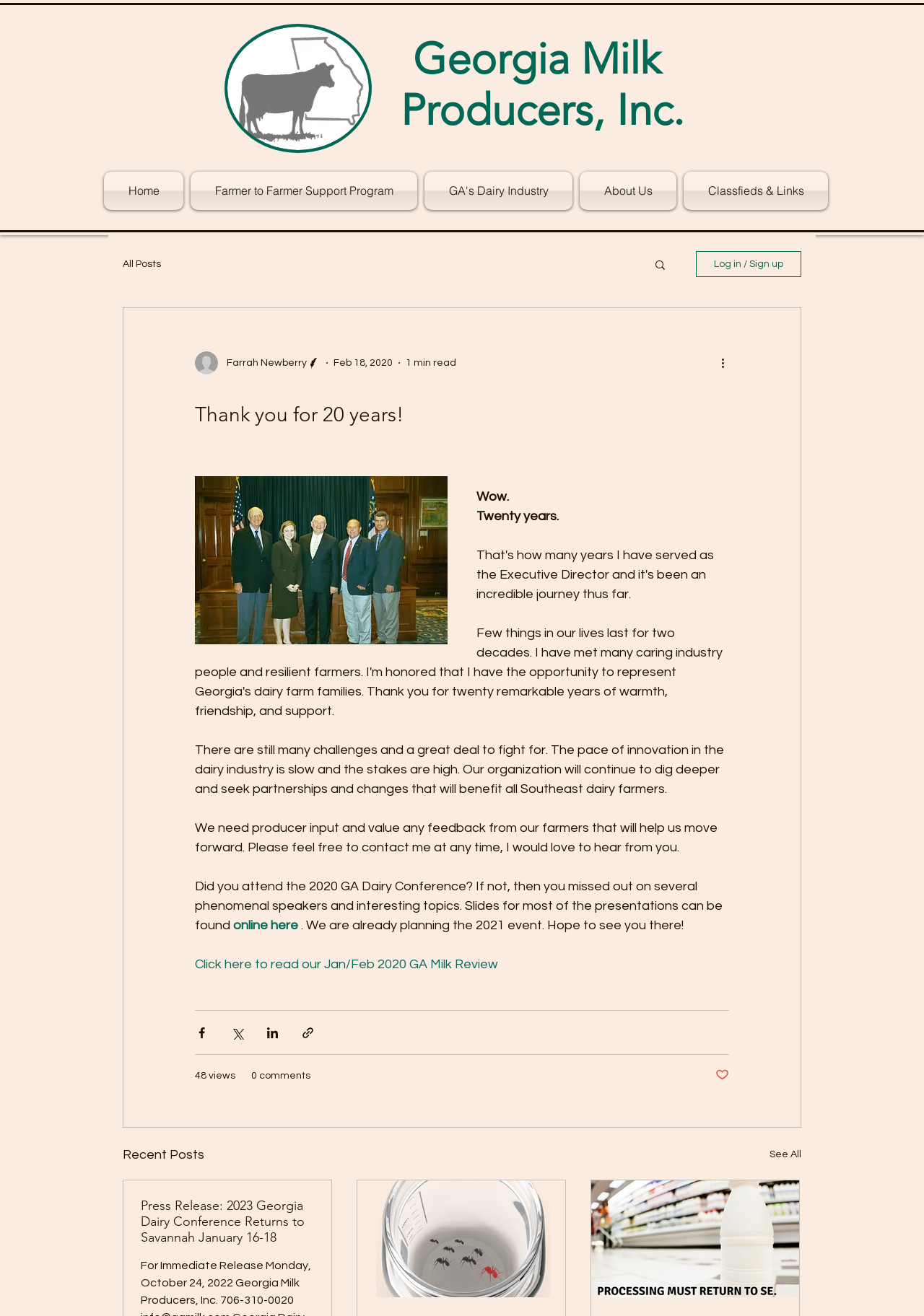Please identify and generate the text content of the webpage's main heading.

Georgia Milk 
Producers, Inc.